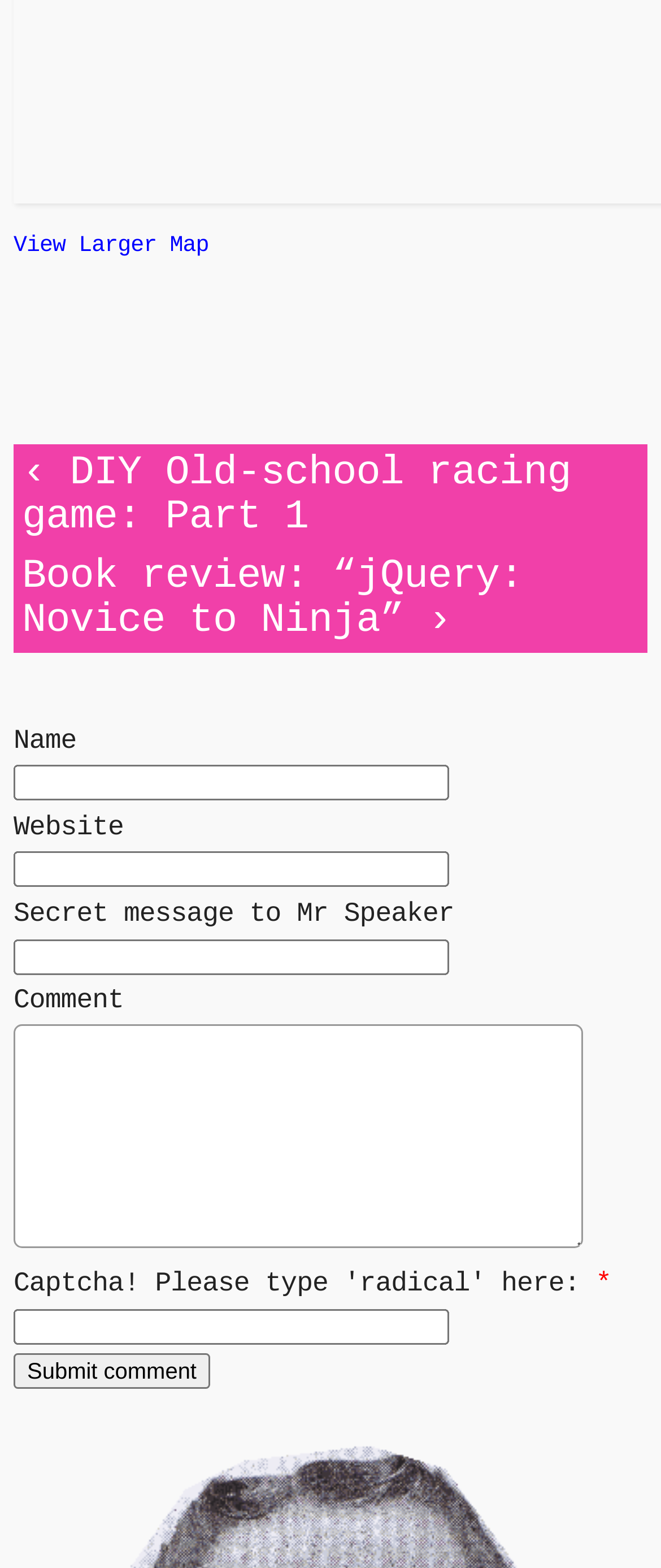What is the purpose of the button at the bottom?
Using the visual information, reply with a single word or short phrase.

Submit comment